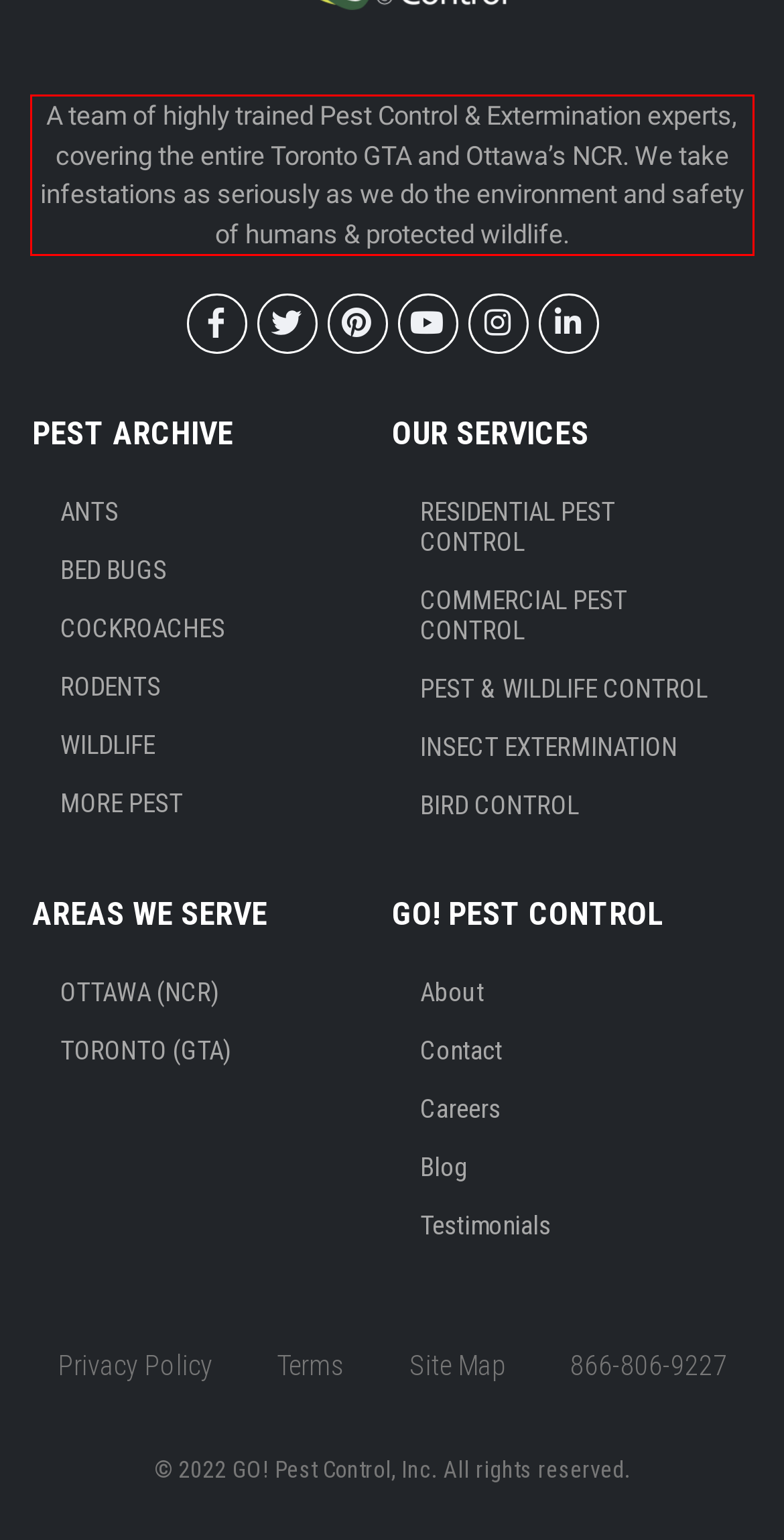Analyze the screenshot of the webpage and extract the text from the UI element that is inside the red bounding box.

A team of highly trained Pest Control & Extermination experts, covering the entire Toronto GTA and Ottawa’s NCR. We take infestations as seriously as we do the environment and safety of humans & protected wildlife.